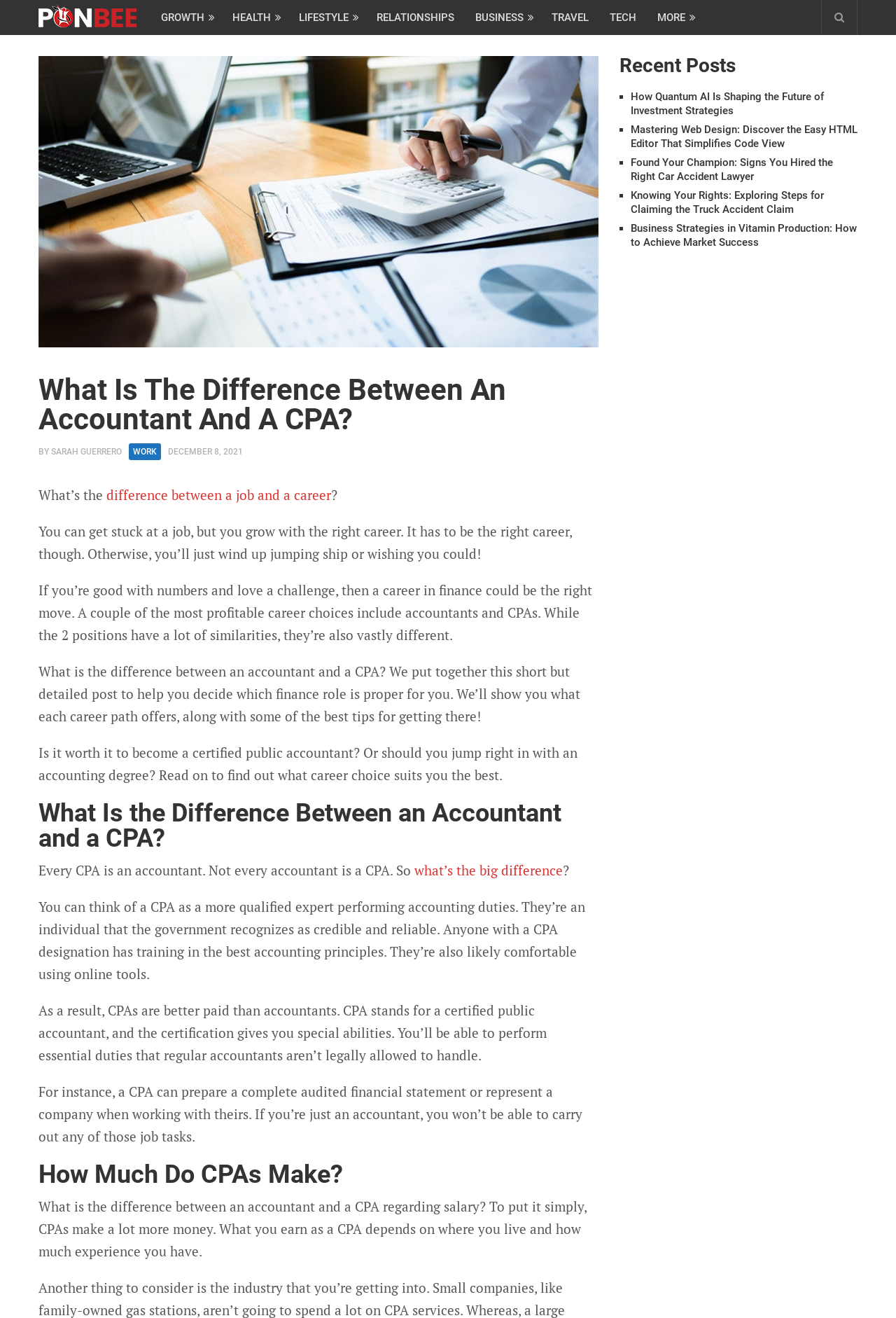Identify the bounding box coordinates of the section that should be clicked to achieve the task described: "Read the article 'What Is The Difference Between An Accountant And A CPA?'".

[0.043, 0.285, 0.668, 0.351]